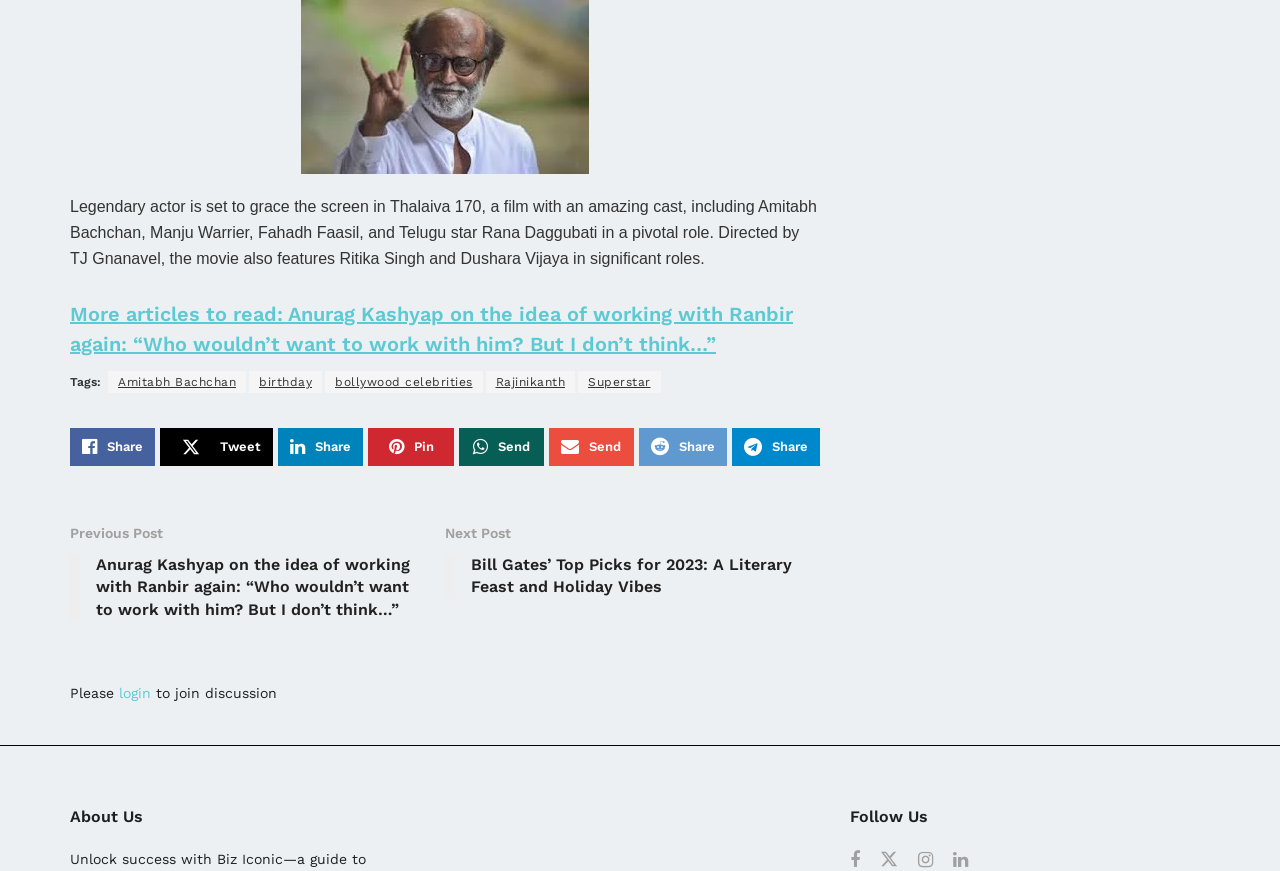Pinpoint the bounding box coordinates of the element that must be clicked to accomplish the following instruction: "Read more about Anurag Kashyap's idea of working with Ranbir again". The coordinates should be in the format of four float numbers between 0 and 1, i.e., [left, top, right, bottom].

[0.055, 0.343, 0.641, 0.412]